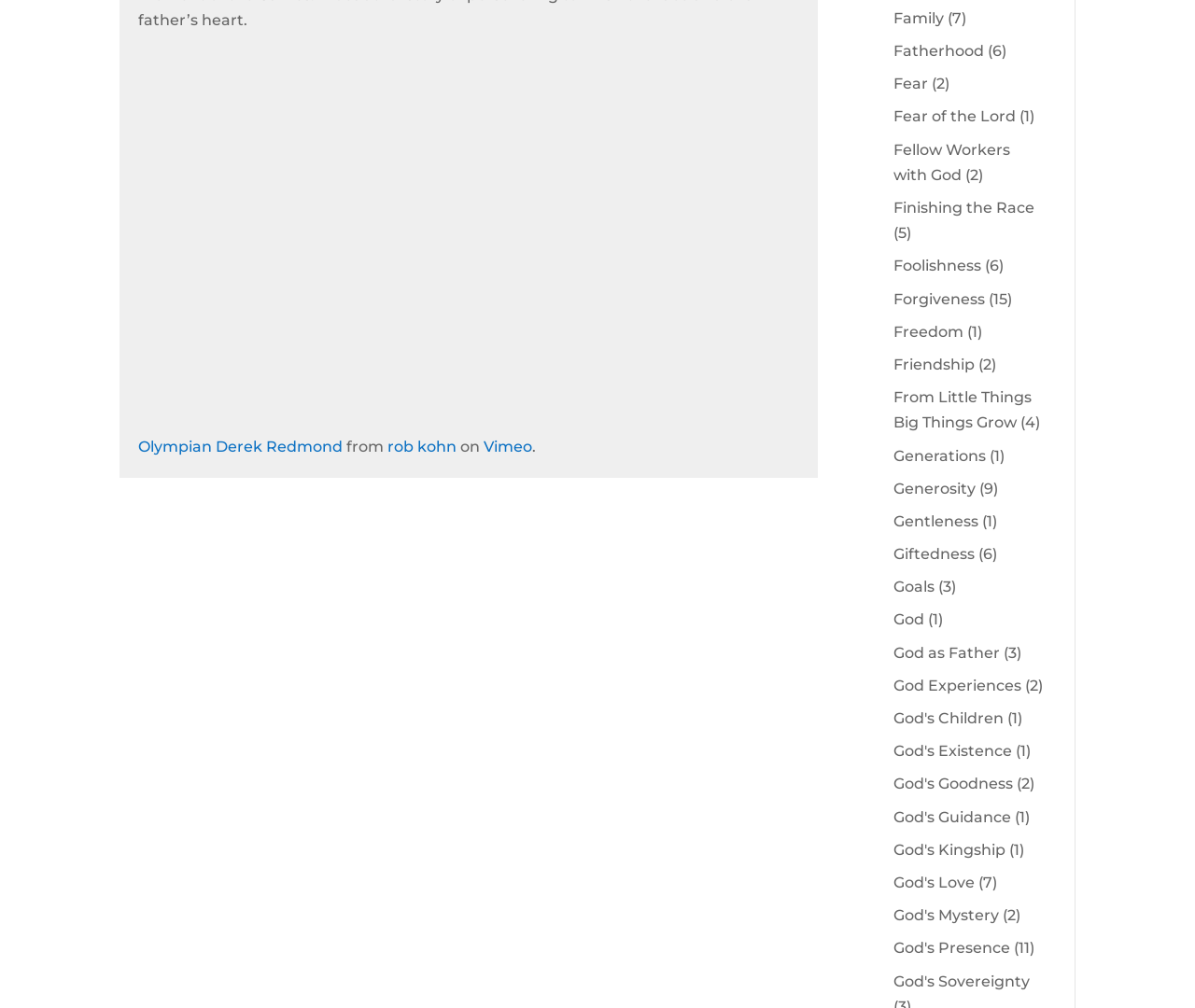What is the text next to the link 'Vimeo'?
Using the image as a reference, answer with just one word or a short phrase.

.